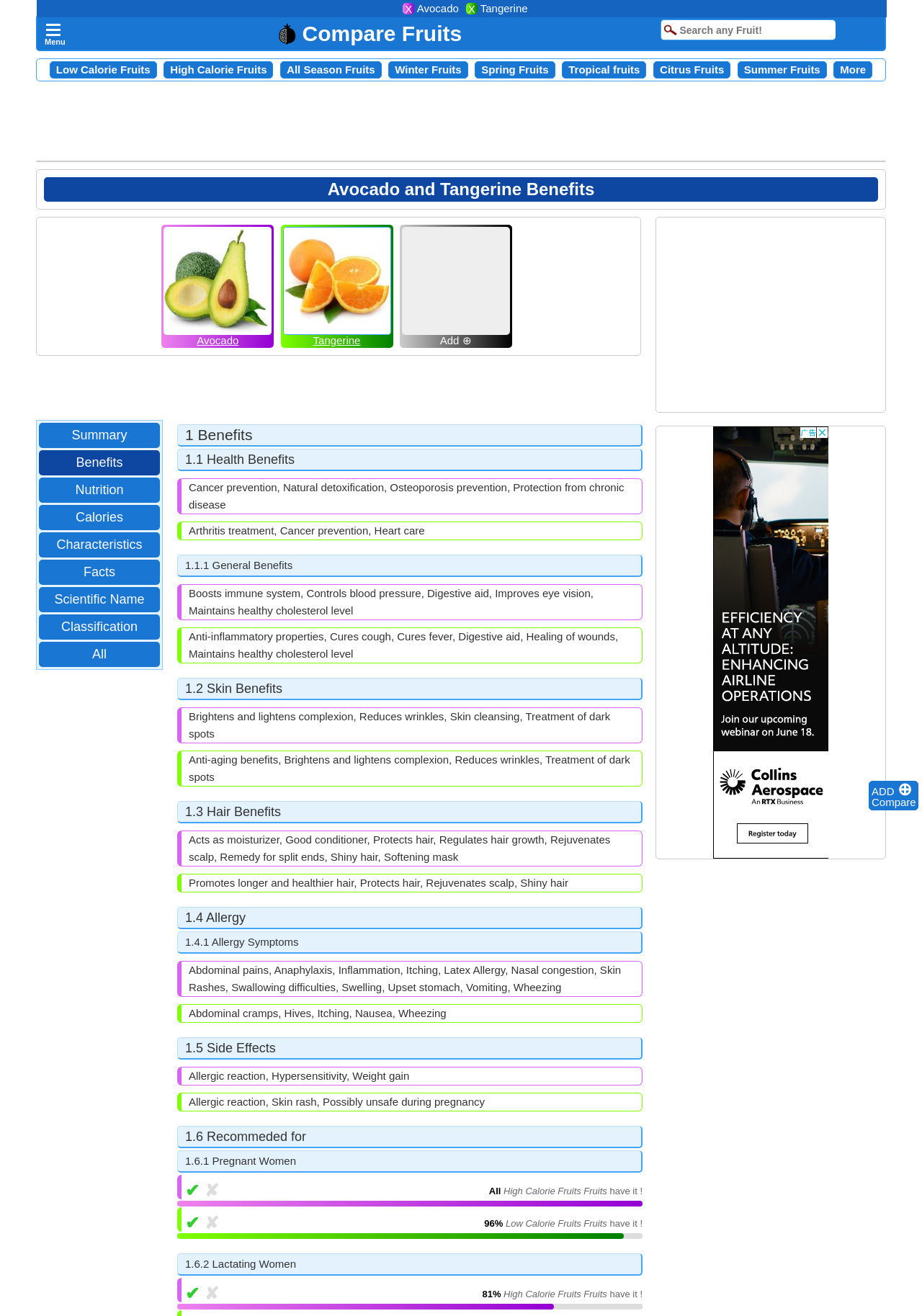What is the purpose of the 'ADD' button?
Based on the image content, provide your answer in one word or a short phrase.

To add fruits to compare